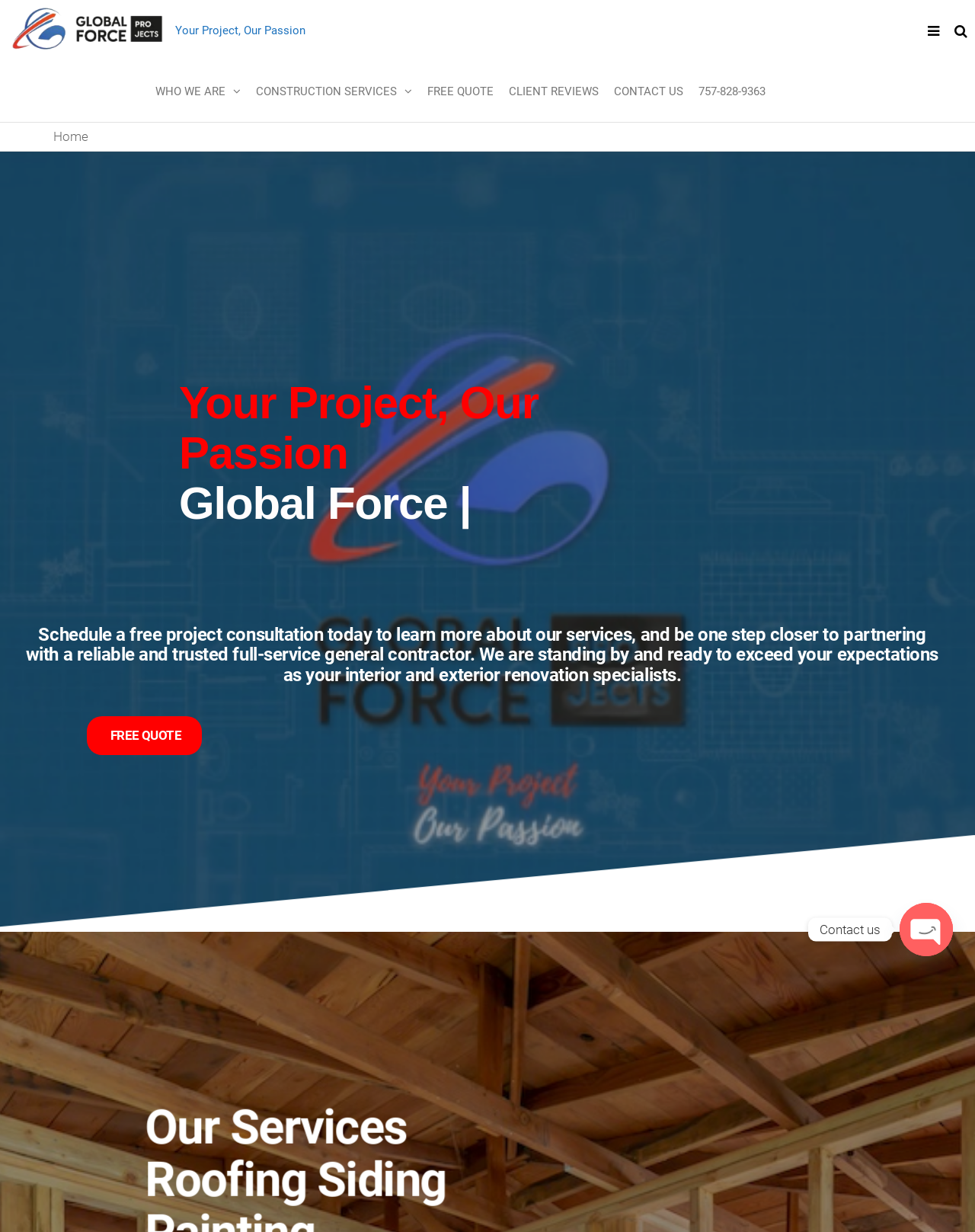Please reply to the following question with a single word or a short phrase:
How many ways can you contact the company?

5